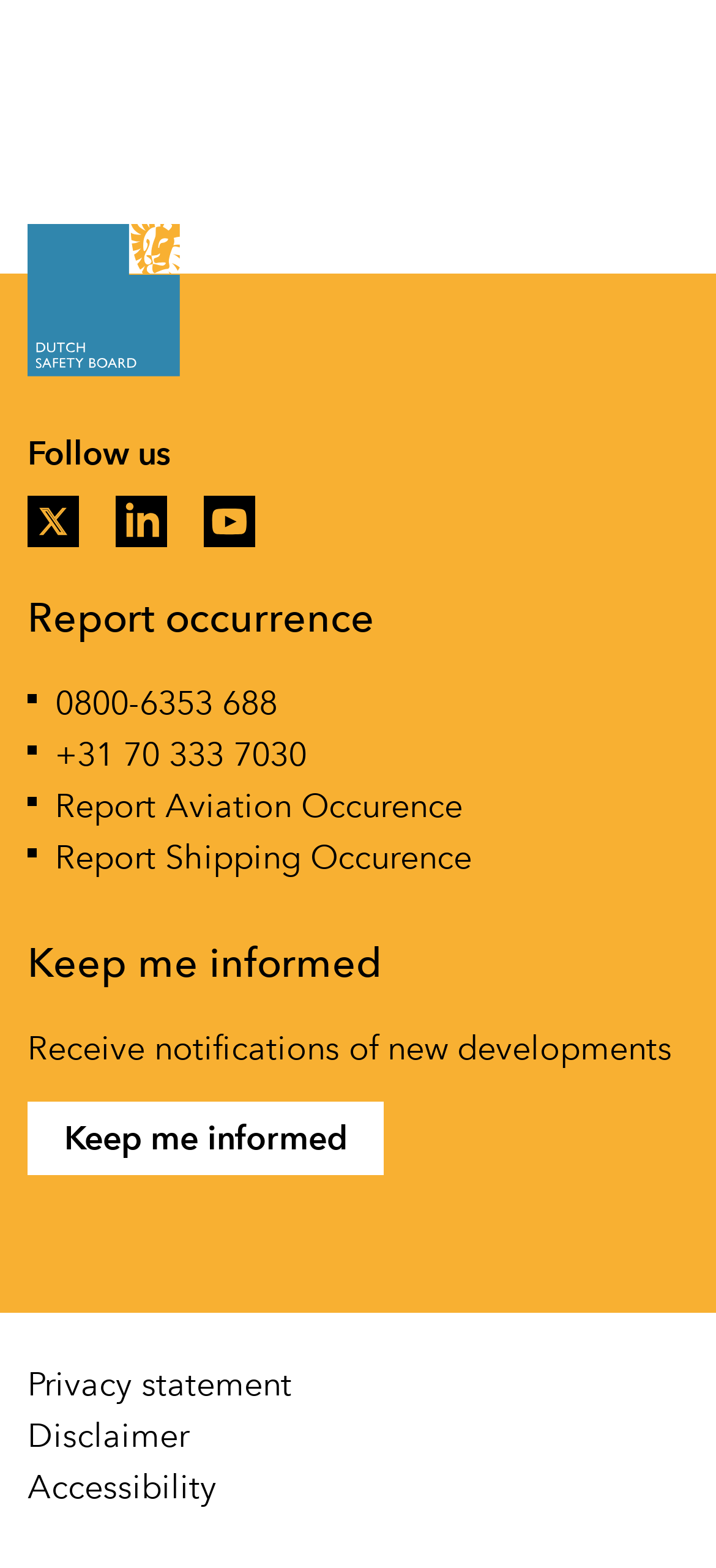Please identify the bounding box coordinates of the area that needs to be clicked to fulfill the following instruction: "View privacy statement."

[0.038, 0.87, 0.408, 0.895]